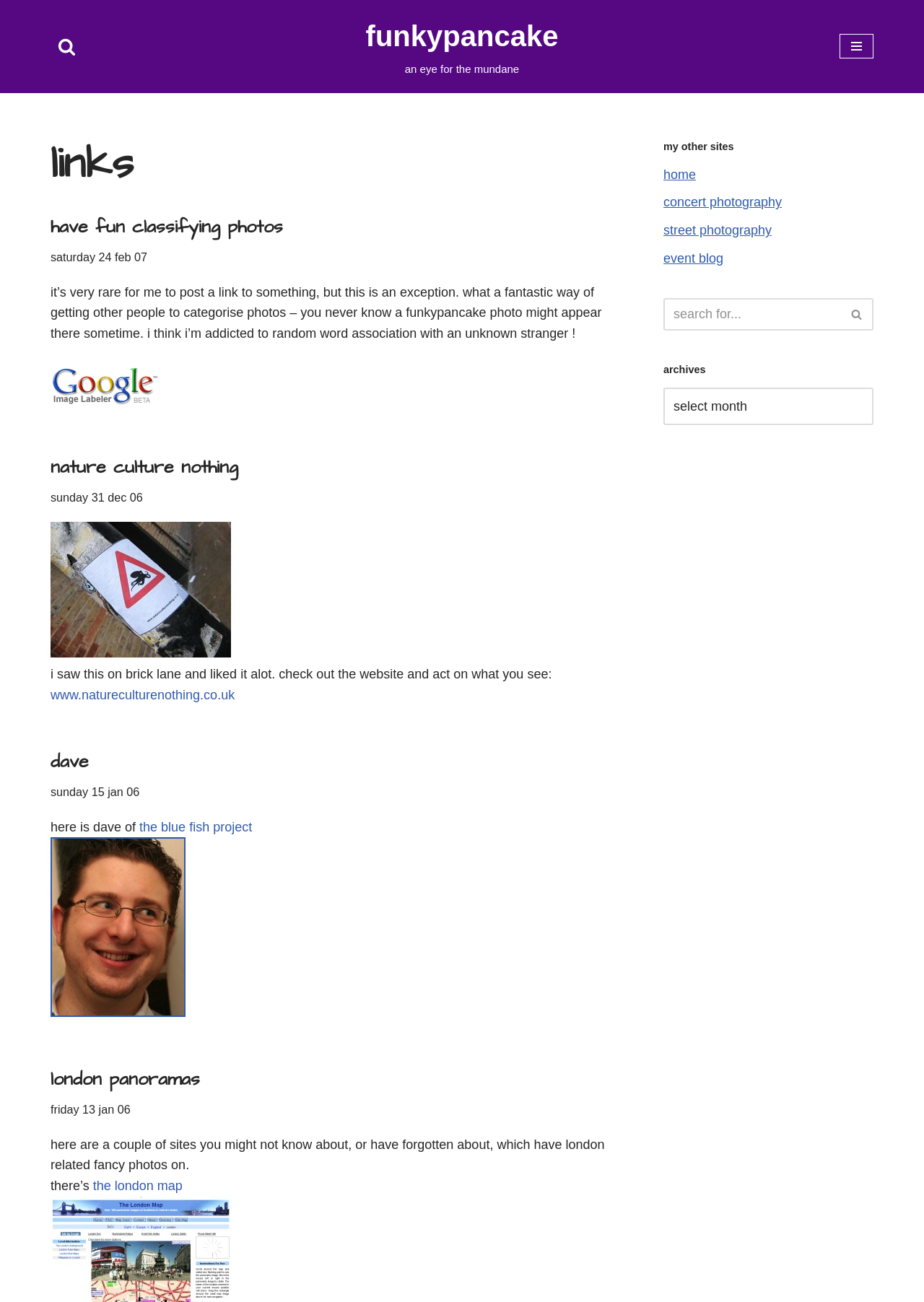Find the bounding box coordinates for the element that must be clicked to complete the instruction: "Read the article 'have fun classifying photos'". The coordinates should be four float numbers between 0 and 1, indicated as [left, top, right, bottom].

[0.055, 0.165, 0.671, 0.184]